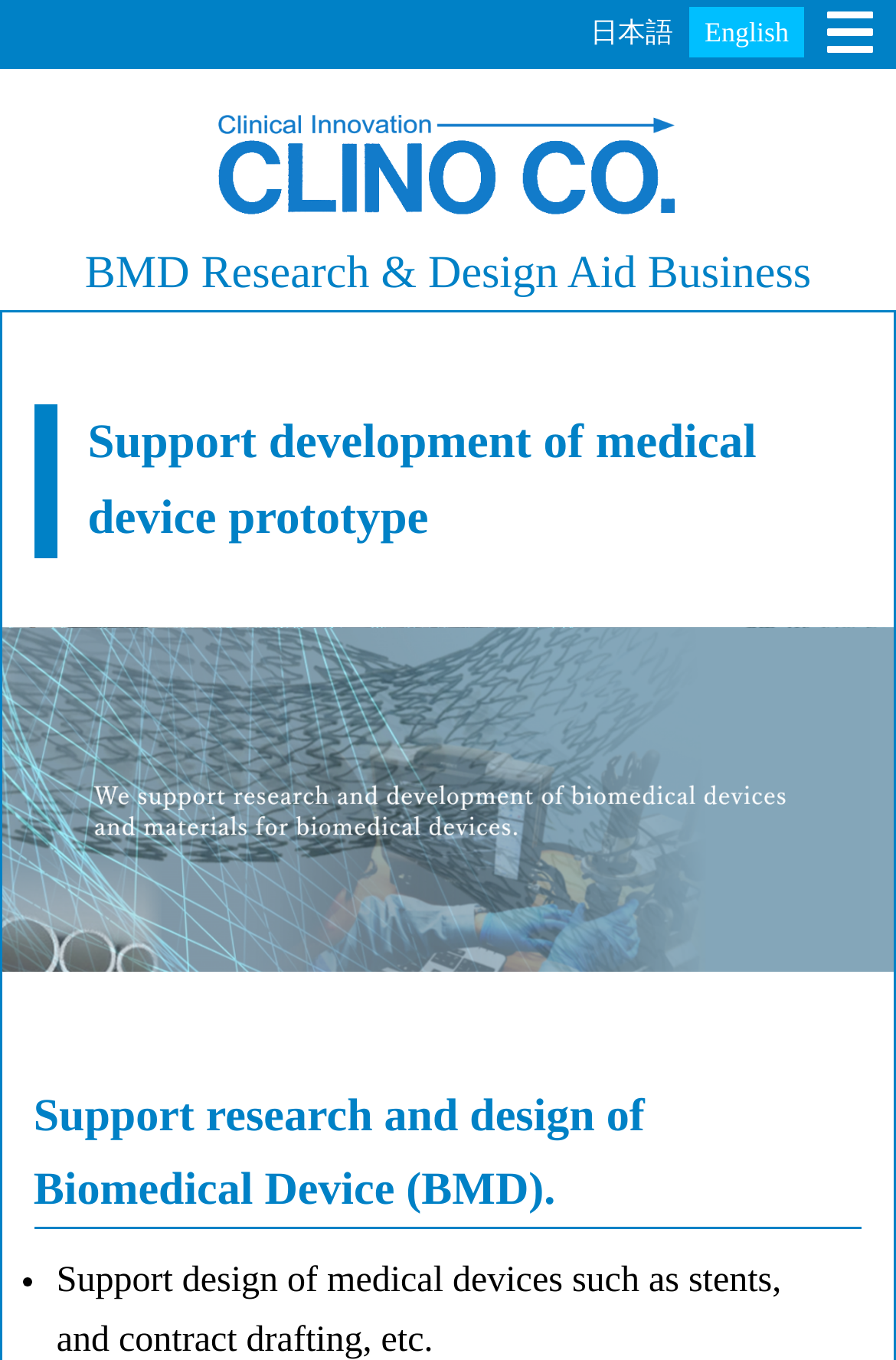Please determine the bounding box coordinates for the element that should be clicked to follow these instructions: "Switch to Japanese language".

[0.641, 0.005, 0.769, 0.042]